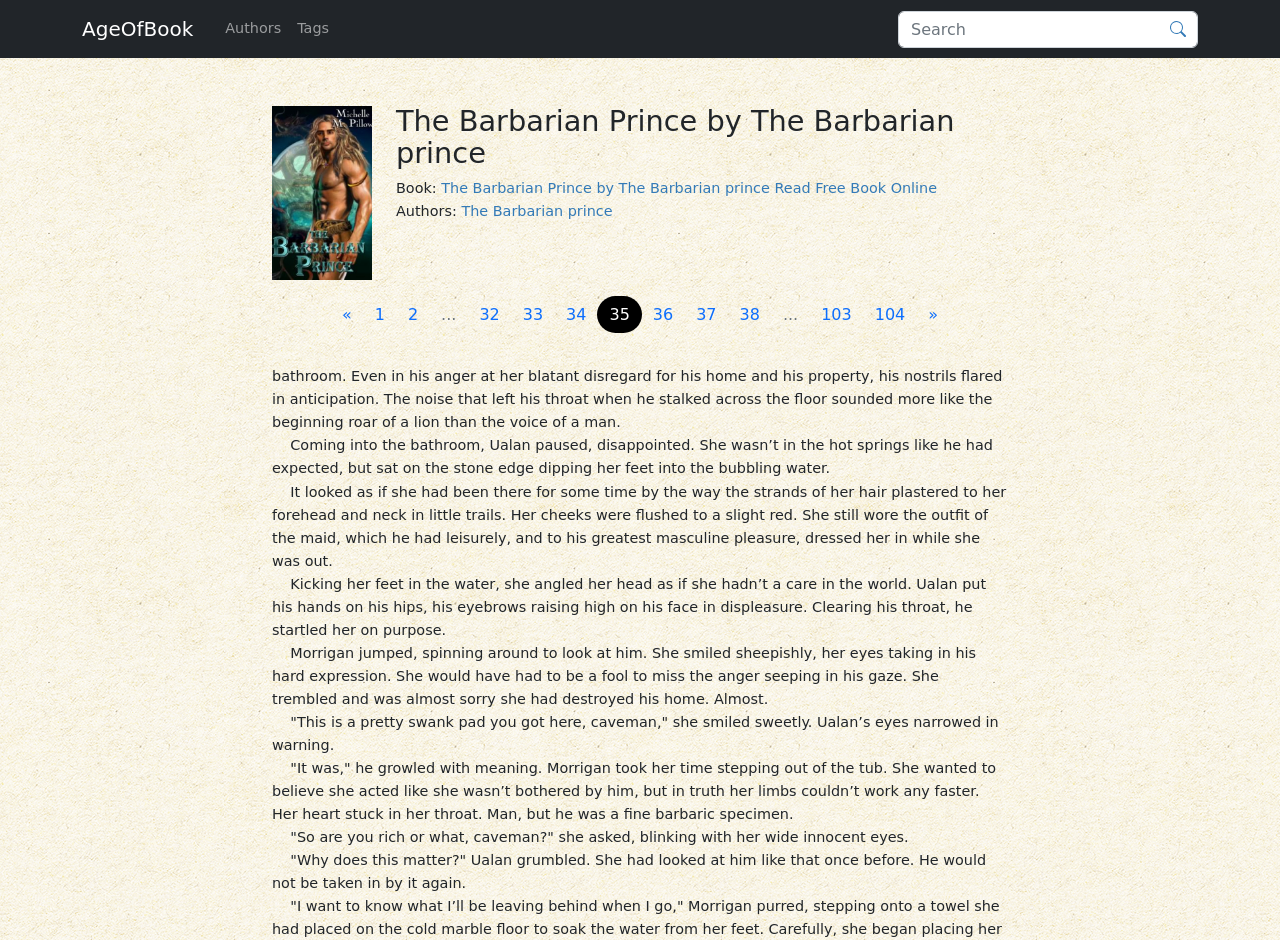Who is the author of the book? Based on the image, give a response in one word or a short phrase.

The Barbarian prince